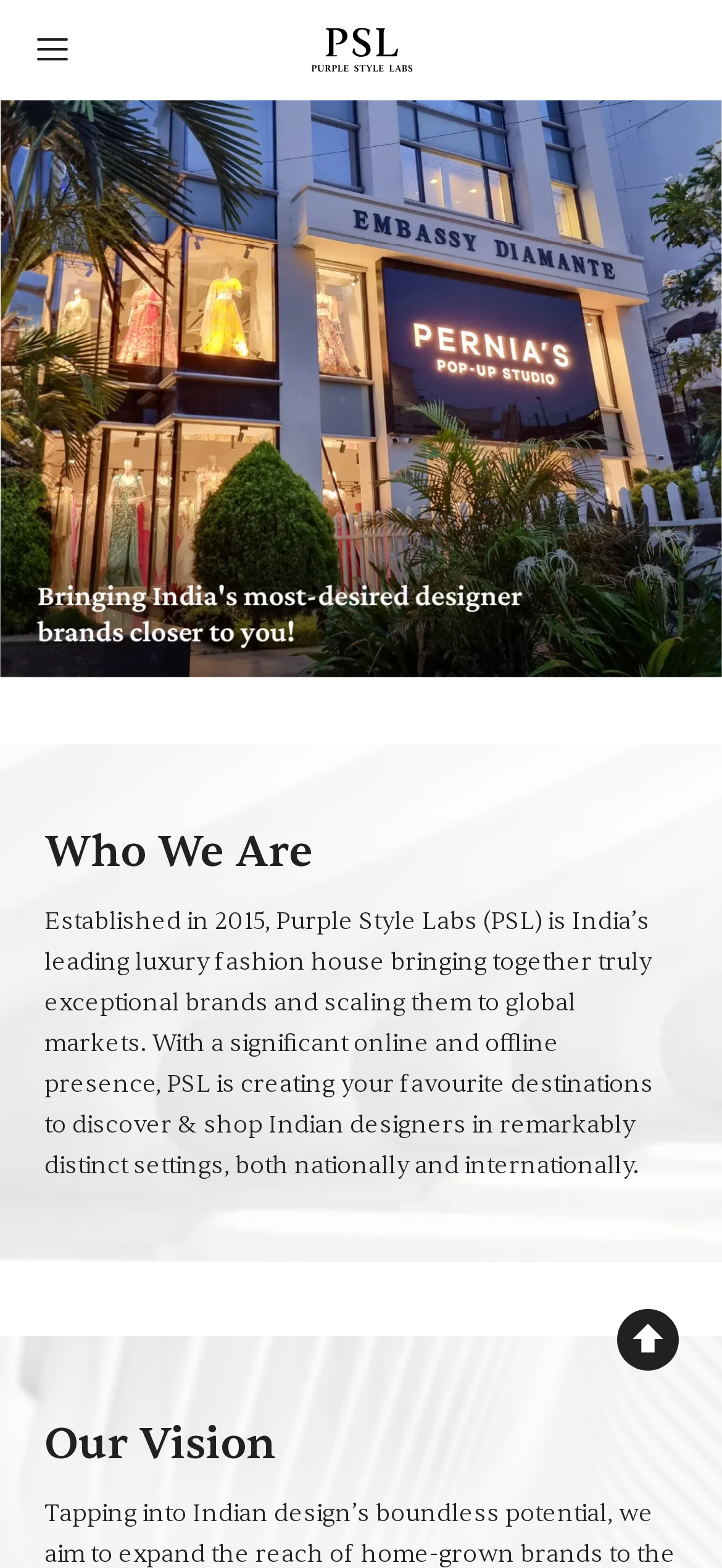Please determine the primary heading and provide its text.

Who We Are